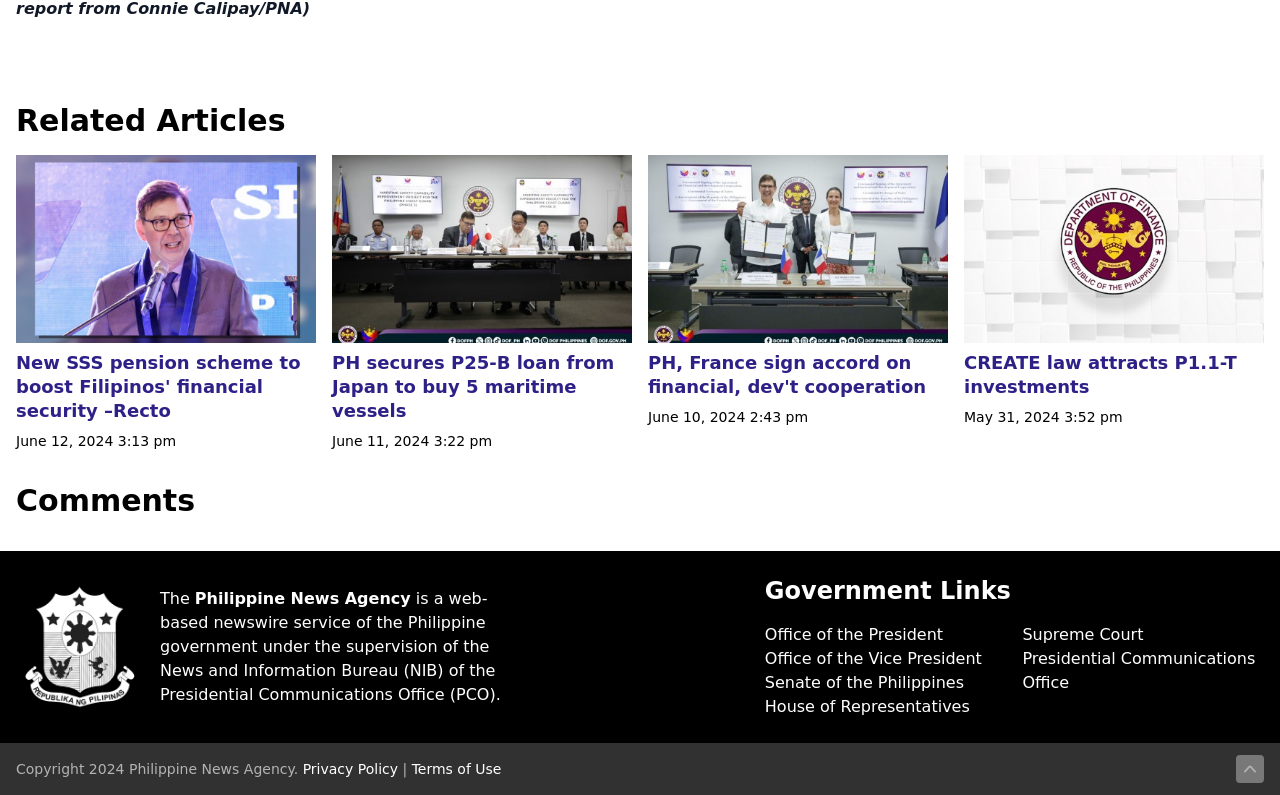Pinpoint the bounding box coordinates of the clickable element to carry out the following instruction: "Visit Office of the President website."

[0.598, 0.786, 0.737, 0.81]